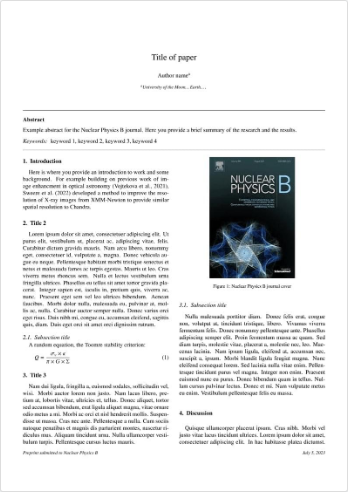Please answer the following question using a single word or phrase: 
What sections are included in the journal's structure?

Abstract, introduction, and discussion